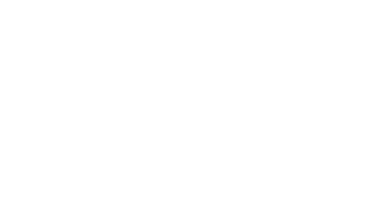Offer an in-depth caption that covers the entire scene depicted in the image.

The image features a powerful scene from a Day of Action involving colleagues from the Brave Movement and Keep Kids Safe initiatives, as they advocate for urgent action against childhood sexual violence. This event highlights their commitment to raising awareness and urging leaders to address the issue both online and offline. The backdrop of the Capitol Hill adds significance to their mission, underscoring the political and social importance of the campaign. The image captures the essence of solidarity and activism in the fight for children's safety and rights, aligning with broader movements that seek to eliminate such violence in society.